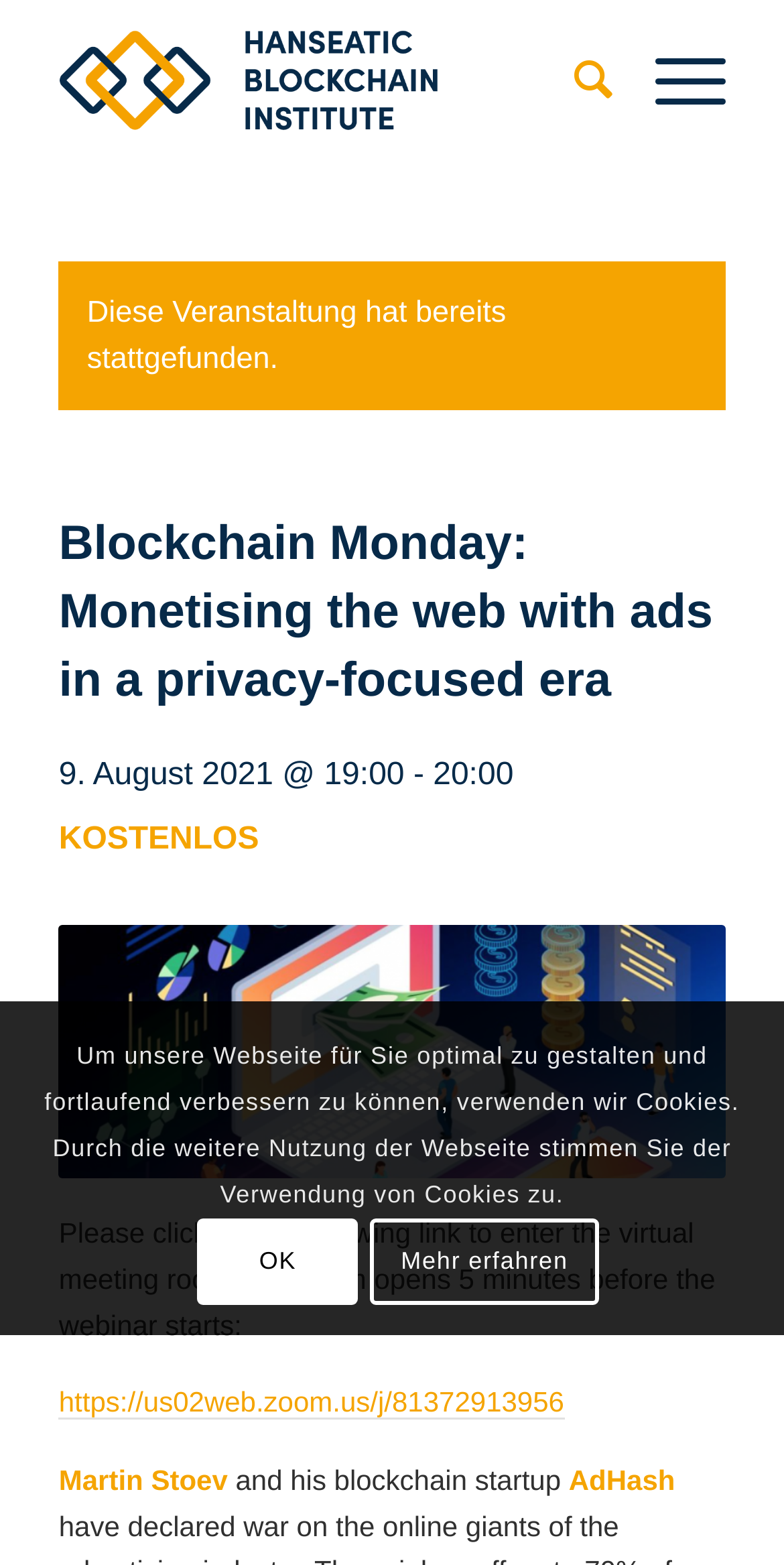Illustrate the webpage thoroughly, mentioning all important details.

The webpage appears to be an event page for a webinar titled "Blockchain Monday: Monetising the web with ads in a privacy-focused era" hosted by the Hanseatic Blockchain Institute. 

At the top left of the page, there is a logo of the Hanseatic Blockchain Institute, which is an image linked to the institute's website. Next to the logo, there are two menu items, "Suche" and "Menü", which are located at the top right corner of the page.

Below the top menu, there is a notification stating that the event has already taken place. The main content of the page is divided into sections. The first section displays the title of the webinar, "Blockchain Monday: Monetising the web with ads in a privacy-focused era", in a large font size. 

Underneath the title, there is a section showing the date and time of the event, "9. August 2021 @ 19:00 - 20:00". Below this section, there is a label "KOSTENLOS", indicating that the event is free. 

The main content of the page is a message instructing users to click on a link to enter the virtual meeting room, which opens 5 minutes before the webinar starts. The link is provided below the message. 

Following the link, there is a brief description of the speaker, Martin Stoev, and his blockchain startup, AdHash. 

At the bottom of the page, there is a cookie notification, which informs users that the website uses cookies to optimize and improve the user experience. The notification provides two options, "OK" and "Mehr erfahren", allowing users to either accept the use of cookies or learn more about it.